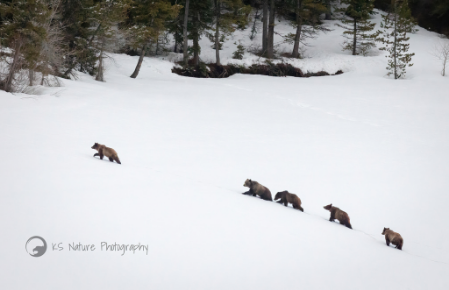Provide a comprehensive description of the image.

In this stunning photograph captured by KS Nature Photography, a family of grizzly bears is seen traversing a snow-covered landscape in Grand Teton National Park, Wyoming. The scene beautifully encapsulates the early spring awakening of the park, where these majestic creatures emerge from hibernation. As they move in a line across the pristine white snow, their rich brown fur contrasts against the wintery backdrop, highlighting the vibrant wildlife of the region. Surrounding them are evergreen trees, hinting at the lush flora soon to come as the park transforms with the warming weather. This image reflects the unique harmony of nature, showcasing the wildlife and breathtaking landscapes that characterize the park and create exceptional photographic opportunities.